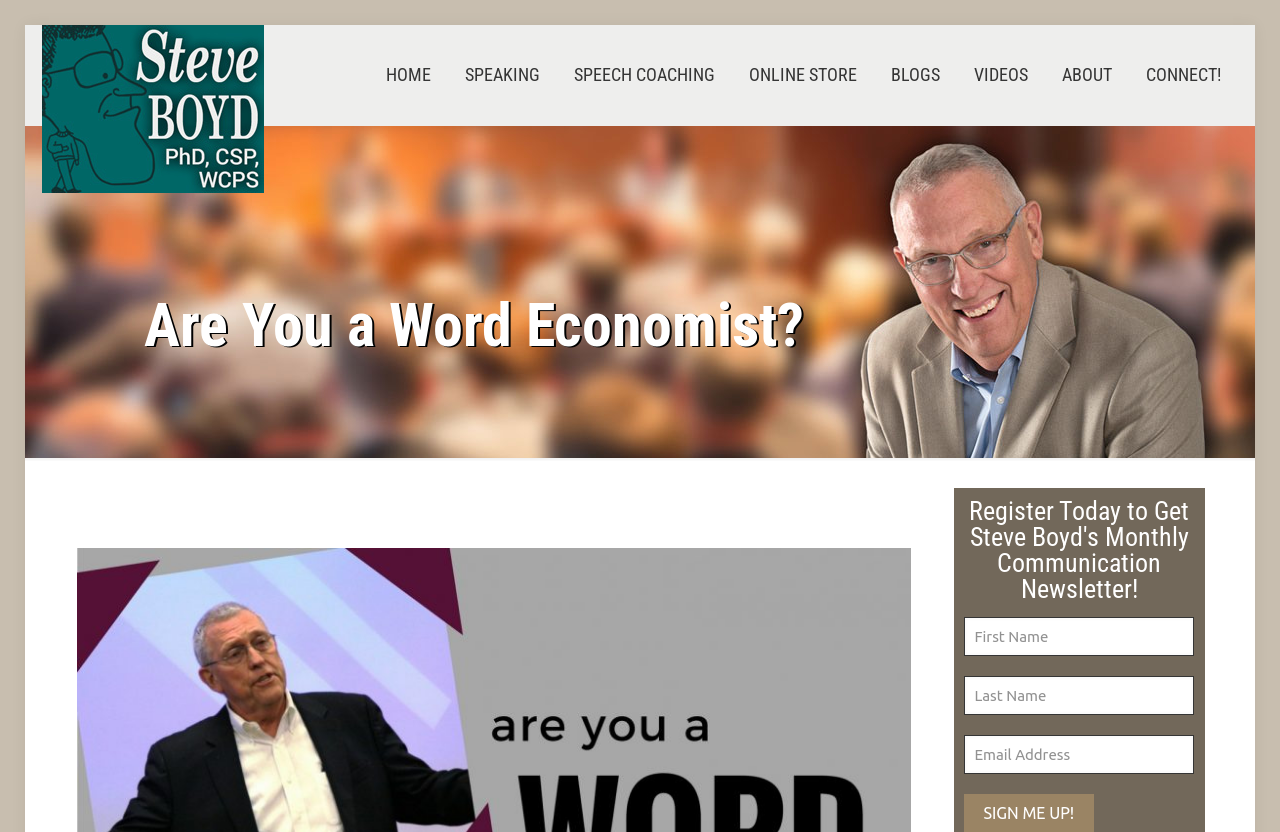What is the profession of Steve Boyd? Based on the image, give a response in one word or a short phrase.

Professional Speaker